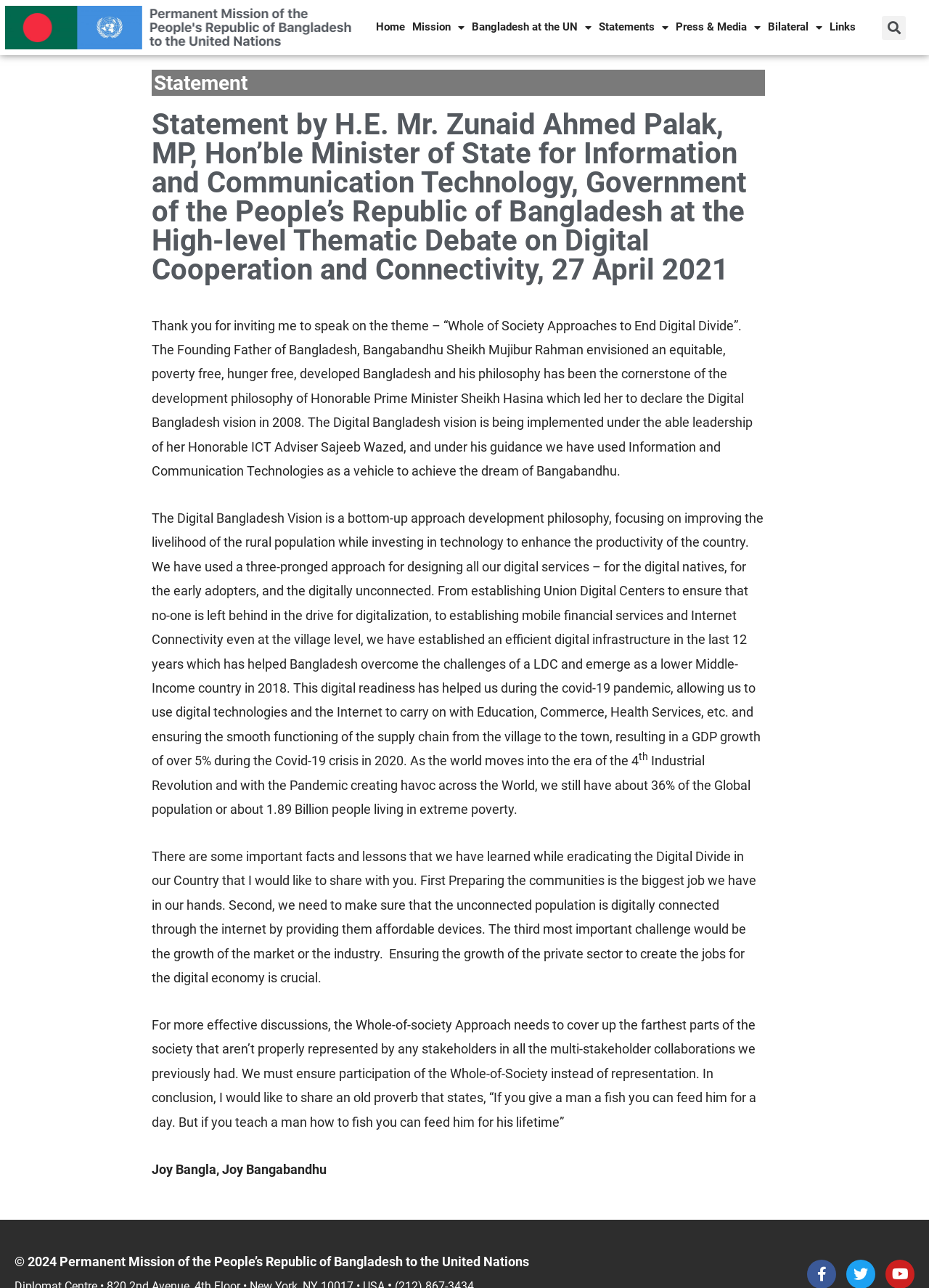Respond to the question below with a single word or phrase: What is the proverb mentioned in the statement?

If you give a man a fish you can feed him for a day. But if you teach a man how to fish you can feed him for his lifetime